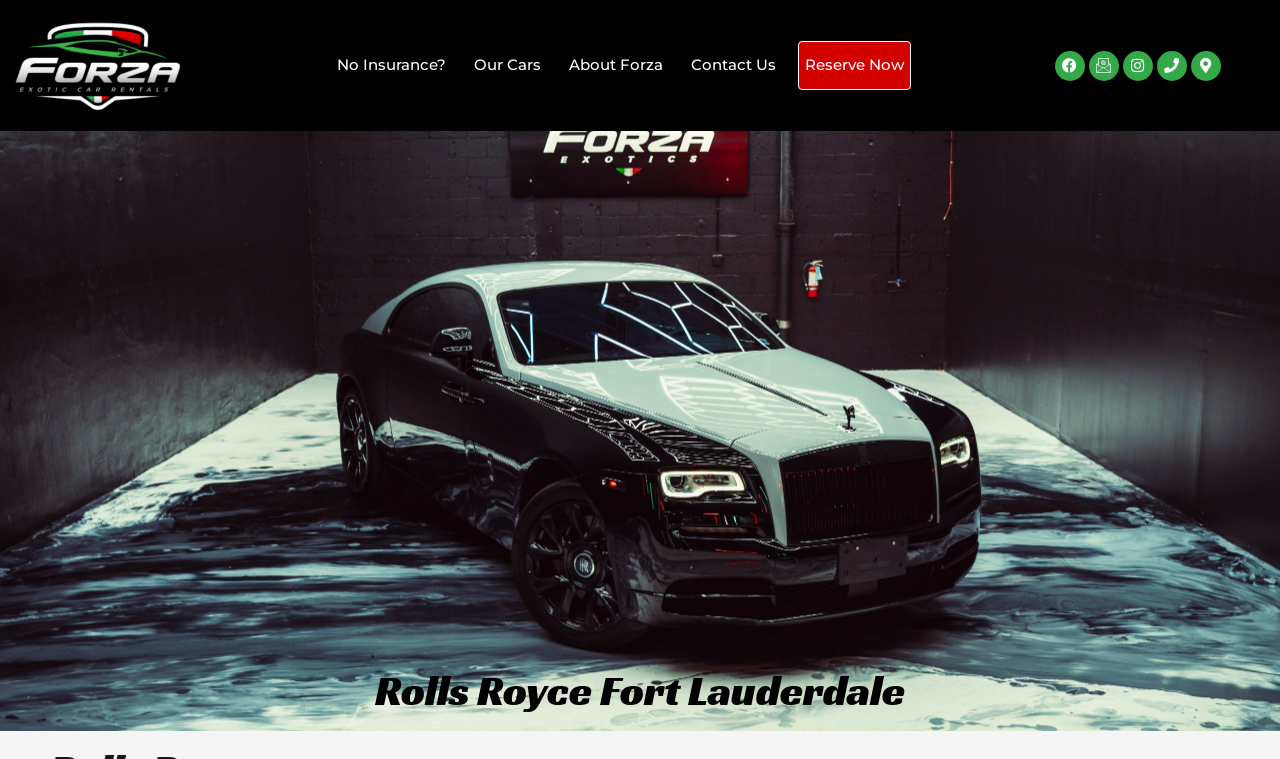Explain the webpage in detail, including its primary components.

The webpage is about Rolls Royce car rentals in Fort Lauderdale, specifically highlighting Forza Exotic Rentals. At the top left corner, there is a logo image with a link to the default logo. Below the logo, there are five links in a row, including "No Insurance?", "Our Cars", "About Forza", "Contact Us", and "Reserve Now". These links are positioned horizontally, with "No Insurance?" on the left and "Reserve Now" on the right.

On the top right corner, there are five social media and contact links, including Facebook, email, Instagram, phone, and map-marker-alt icons. These links are also positioned horizontally, with Facebook on the left and map-marker-alt on the right.

The main heading, "Rolls Royce Fort Lauderdale", is located at the bottom of the page, spanning almost the entire width of the page.